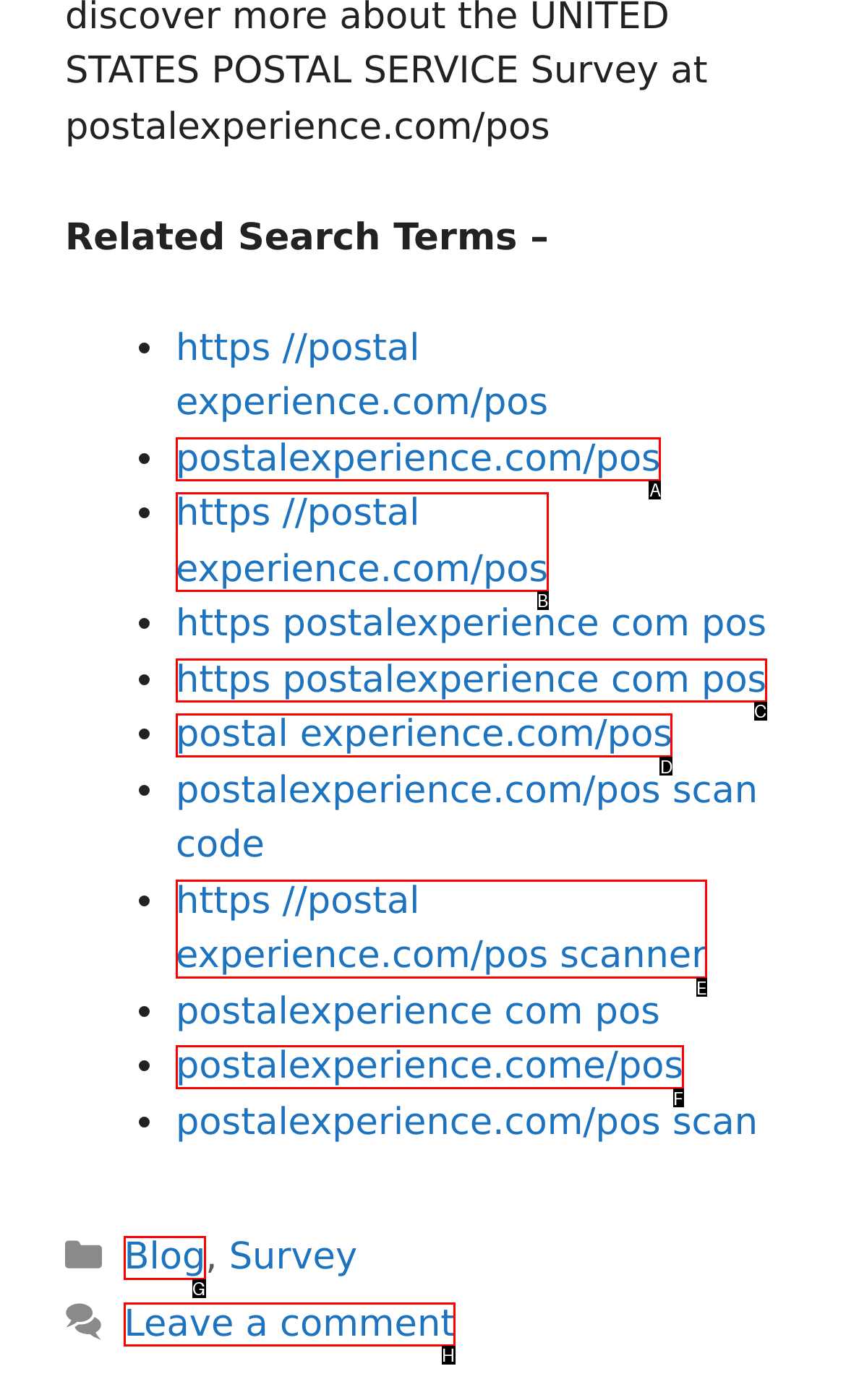Select the appropriate HTML element that needs to be clicked to finish the task: Click on 'Blog'
Reply with the letter of the chosen option.

G